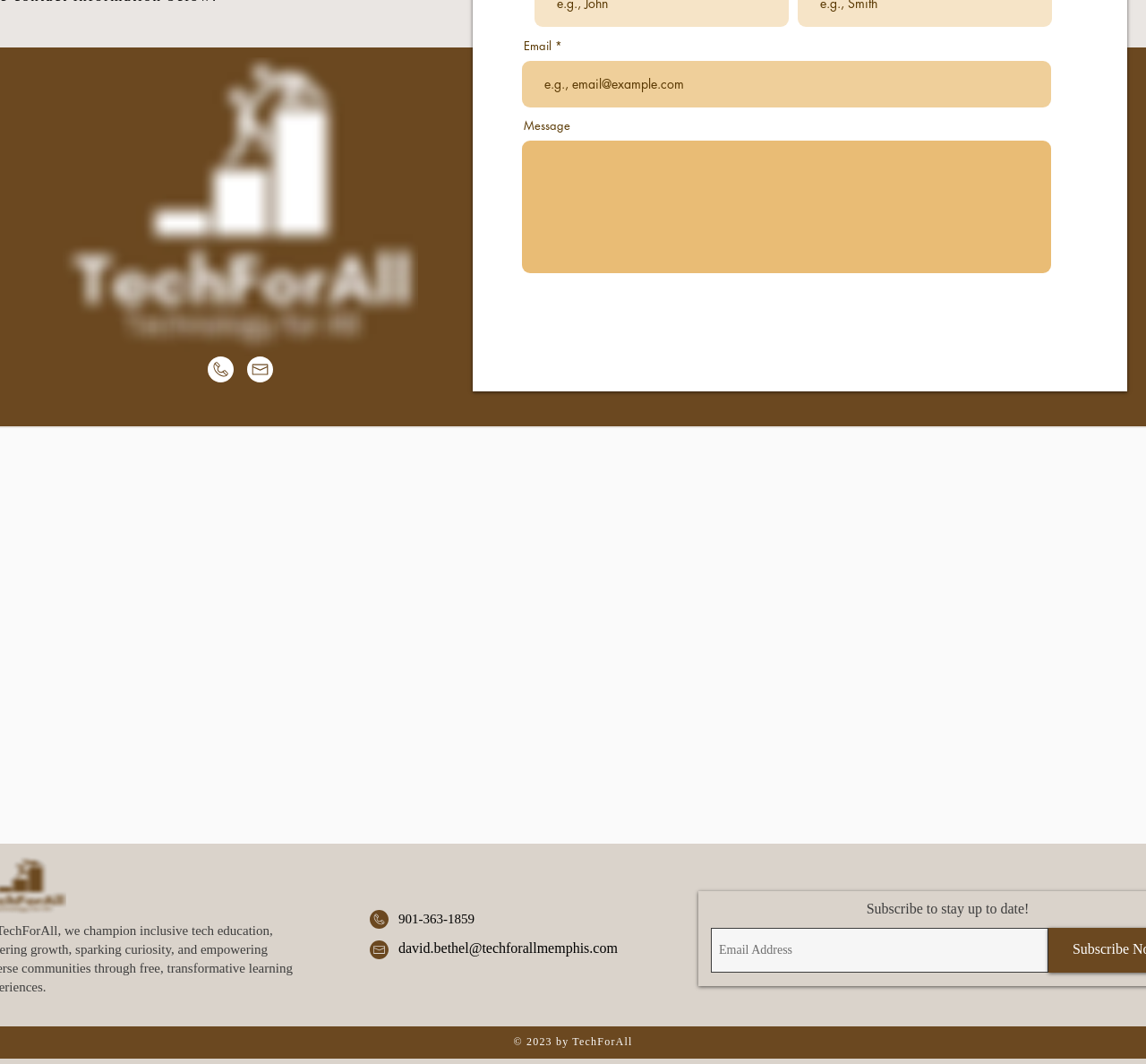Point out the bounding box coordinates of the section to click in order to follow this instruction: "Enter email address".

[0.456, 0.057, 0.917, 0.101]